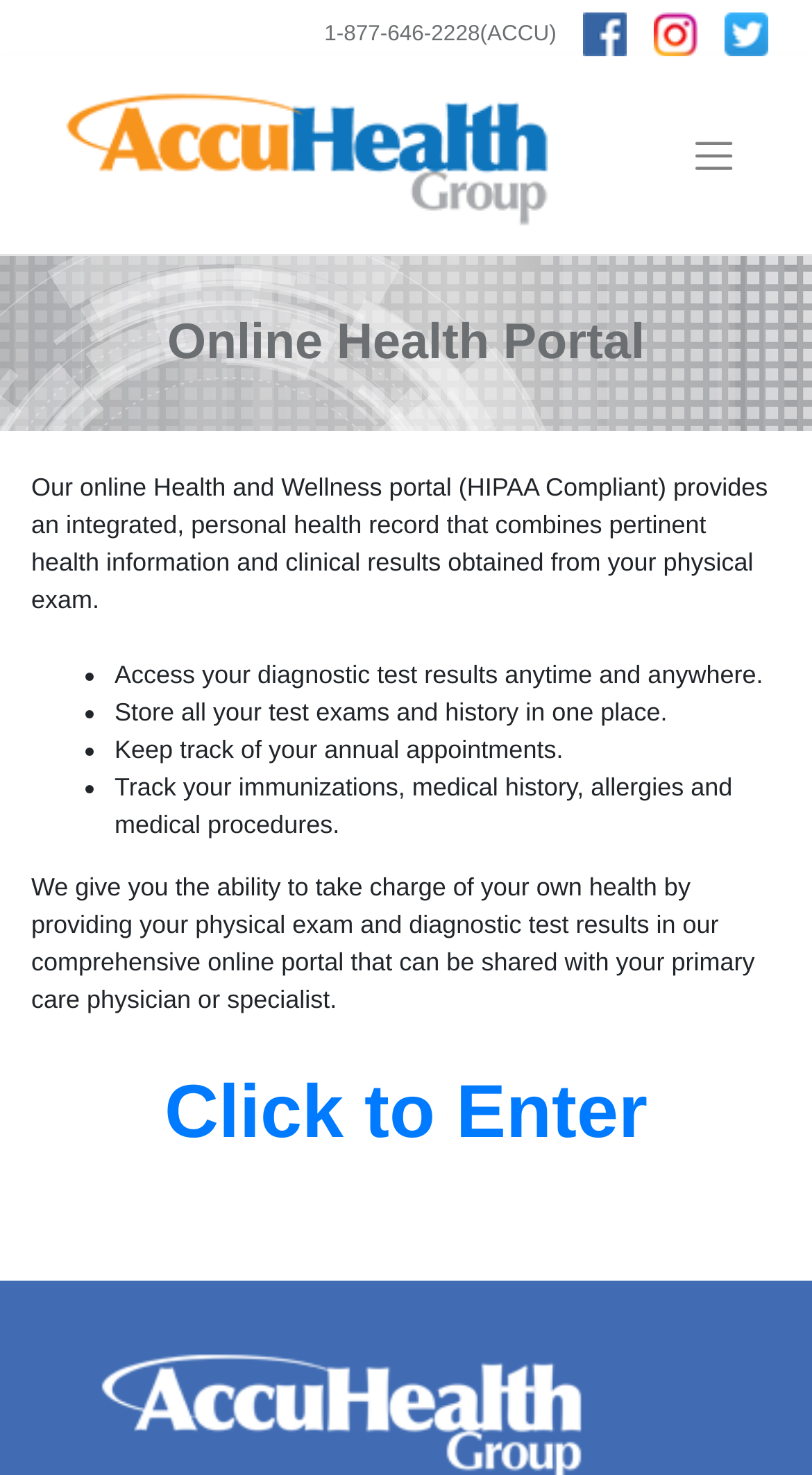What can you do with your diagnostic test results?
Give a detailed response to the question by analyzing the screenshot.

I found a ListMarker element with a StaticText element that says 'Access your diagnostic test results anytime and anywhere.' which suggests that users can access their test results at any time and from any location.